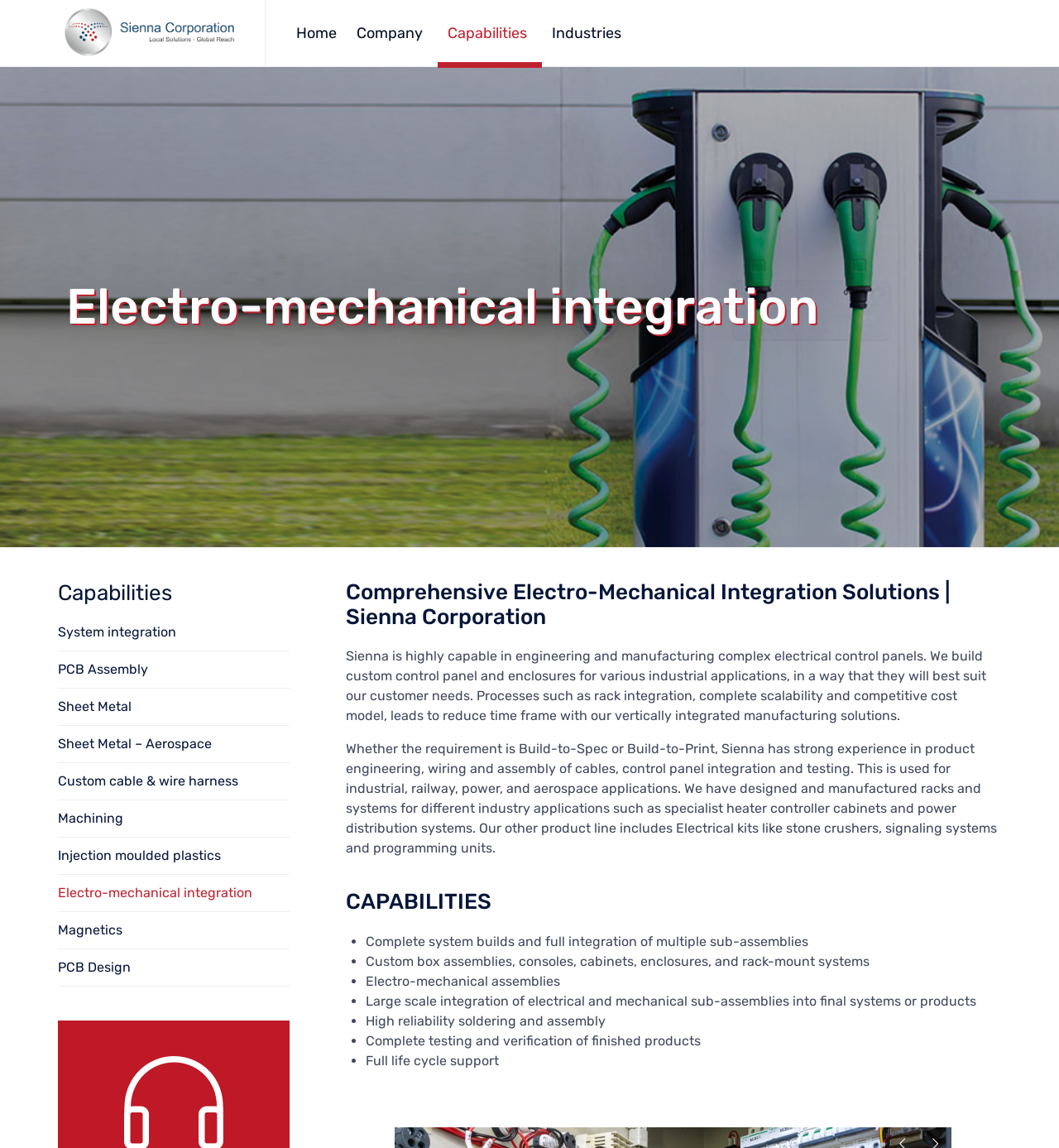Highlight the bounding box coordinates of the element that should be clicked to carry out the following instruction: "Click on the 'Electro-mechanical integration' link". The coordinates must be given as four float numbers ranging from 0 to 1, i.e., [left, top, right, bottom].

[0.055, 0.762, 0.273, 0.794]